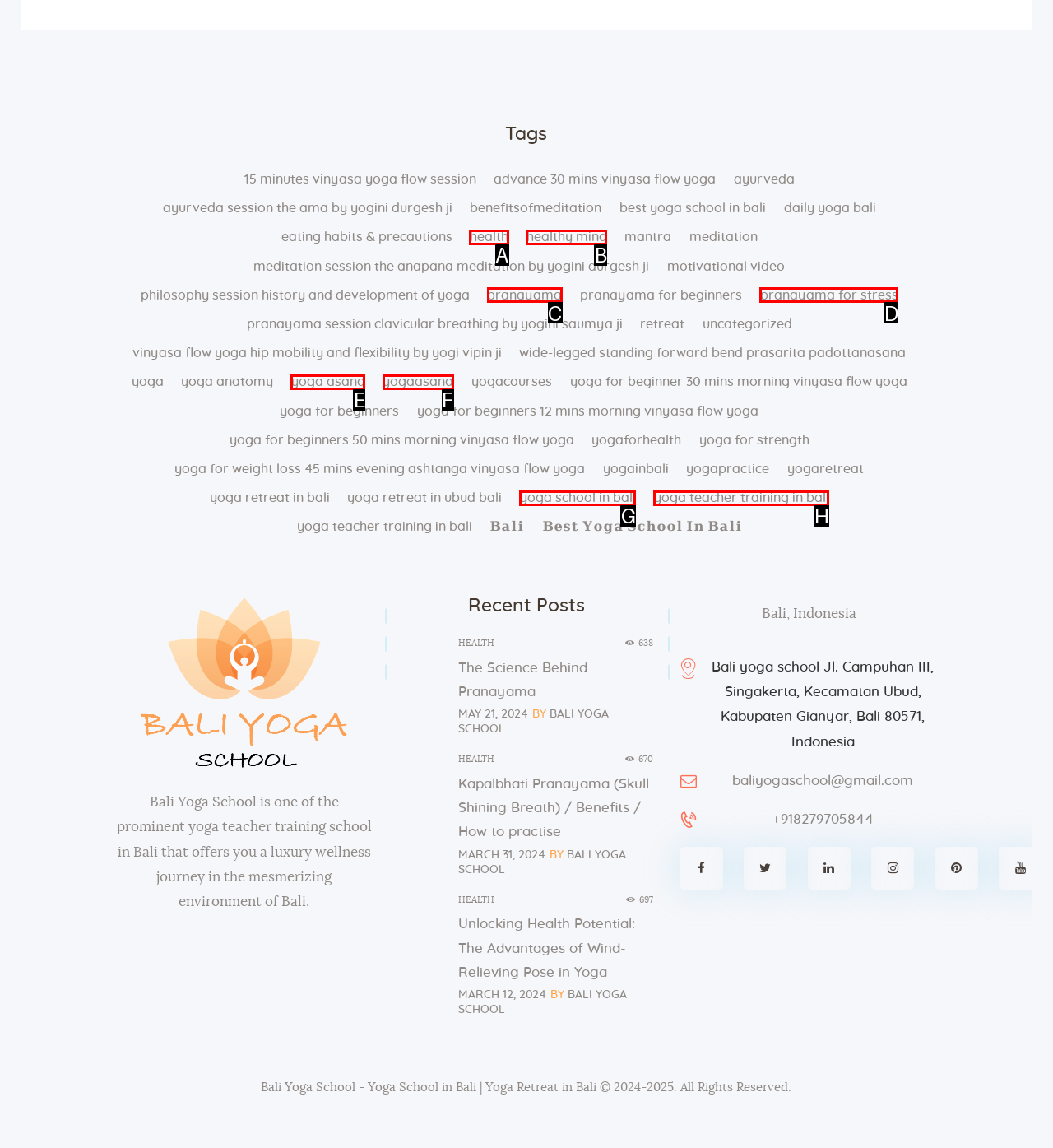Point out which HTML element you should click to fulfill the task: Click the 'LOAD' link.
Provide the option's letter from the given choices.

None